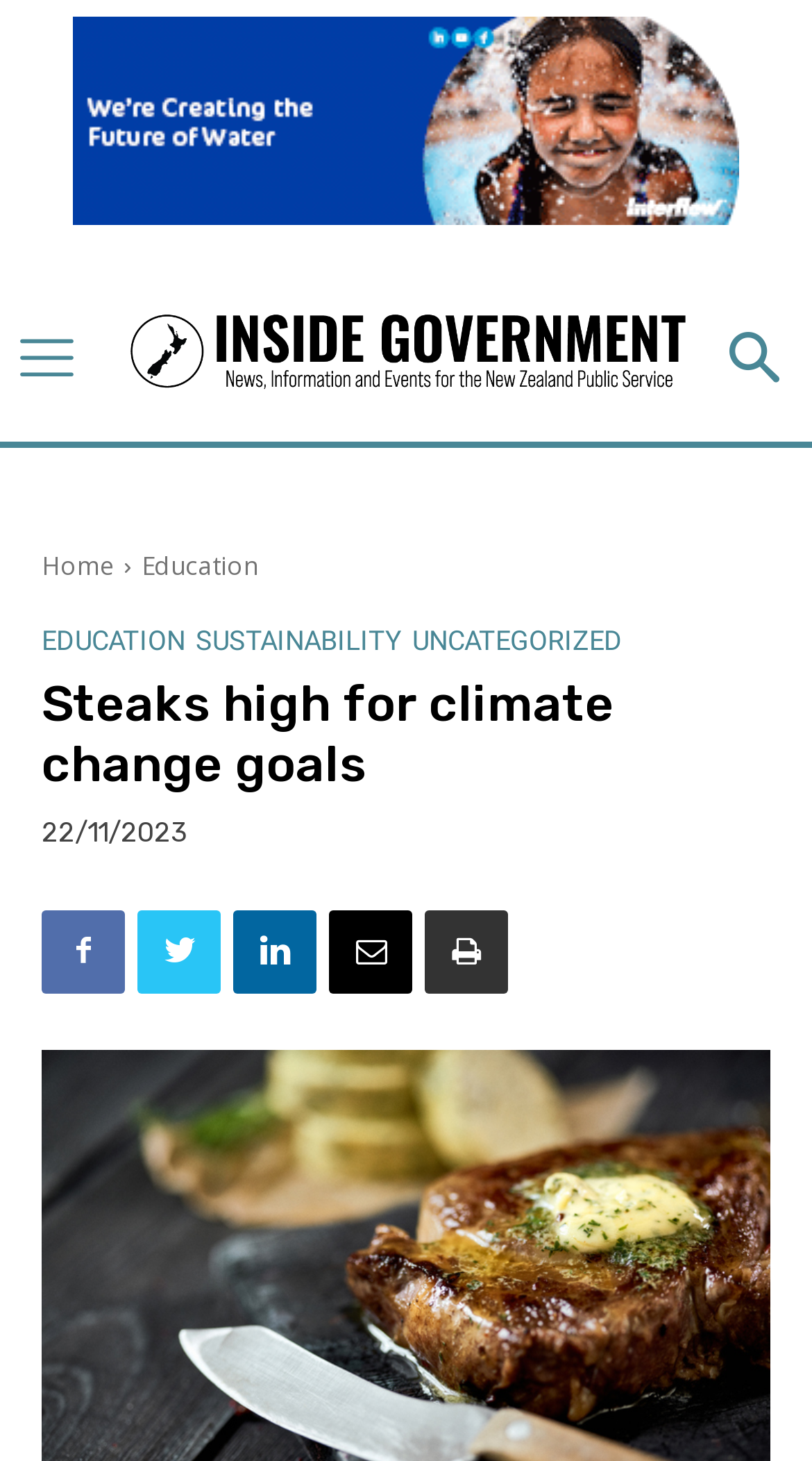How many images are on the webpage?
Based on the screenshot, respond with a single word or phrase.

2